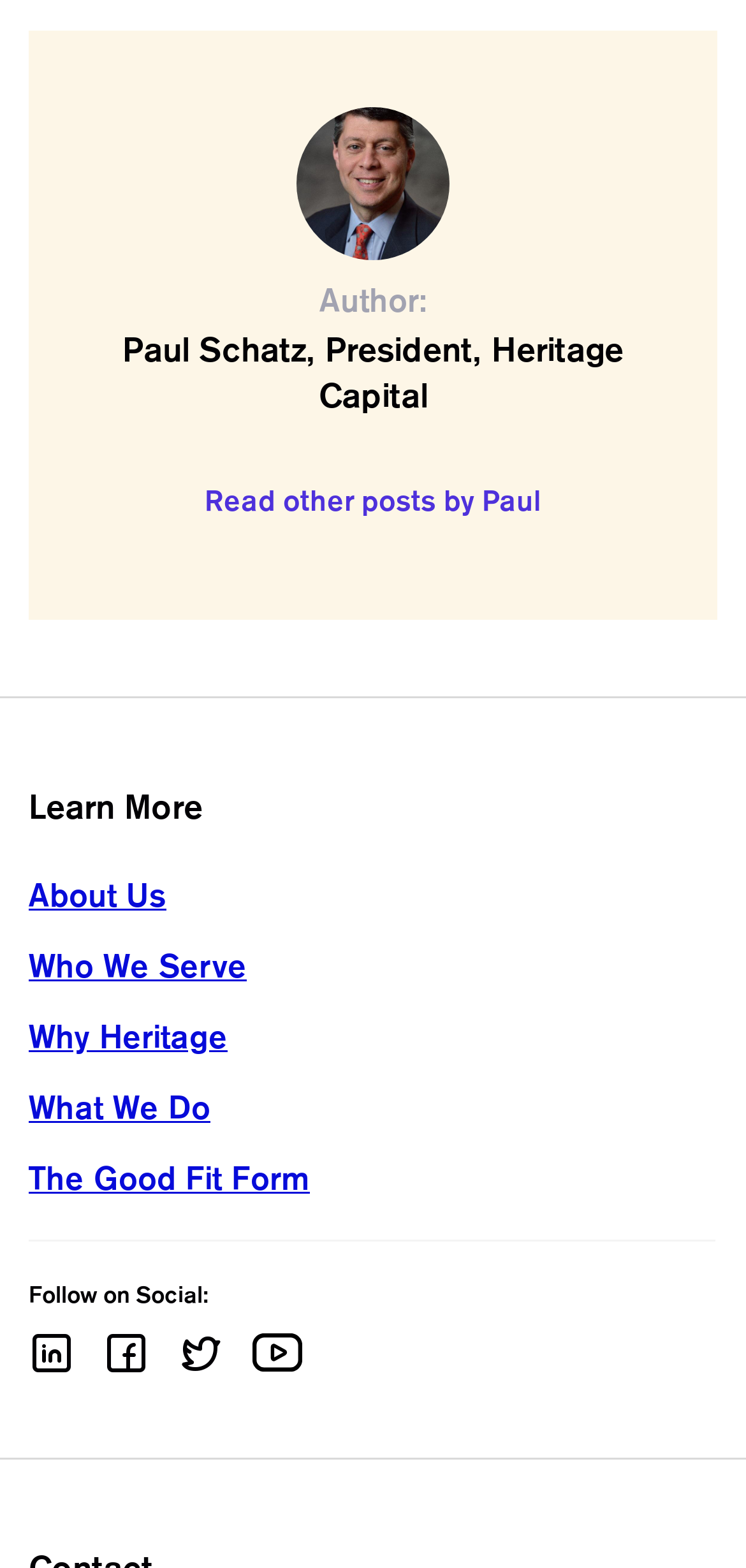What is the last link in the 'Learn More' section?
Look at the image and respond to the question as thoroughly as possible.

The last link in the 'Learn More' section is identified by the link element with the text 'The Good Fit Form' and the bounding box coordinates [0.038, 0.742, 0.415, 0.764].